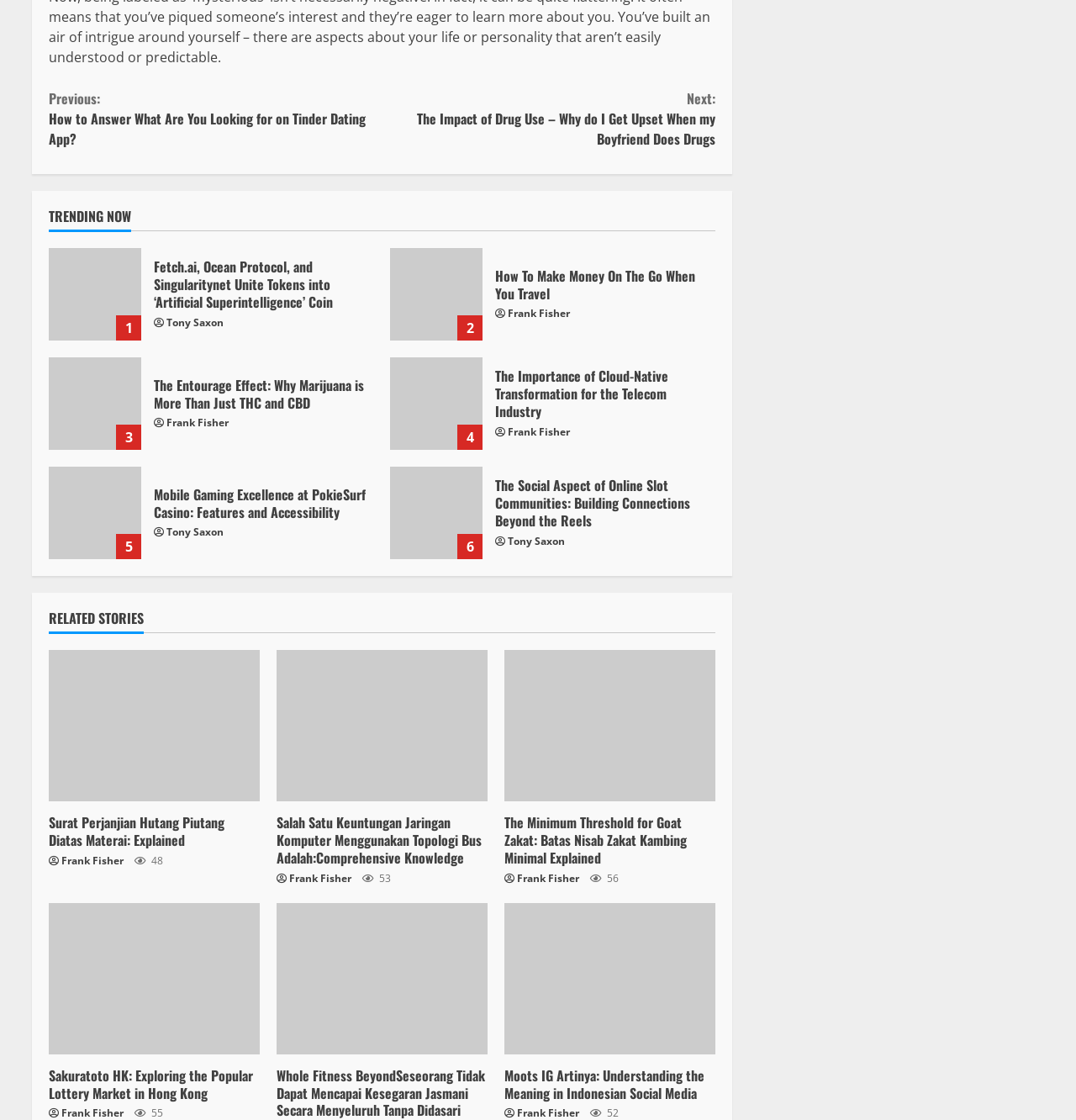Using the description: "56", determine the UI element's bounding box coordinates. Ensure the coordinates are in the format of four float numbers between 0 and 1, i.e., [left, top, right, bottom].

[0.548, 0.778, 0.575, 0.79]